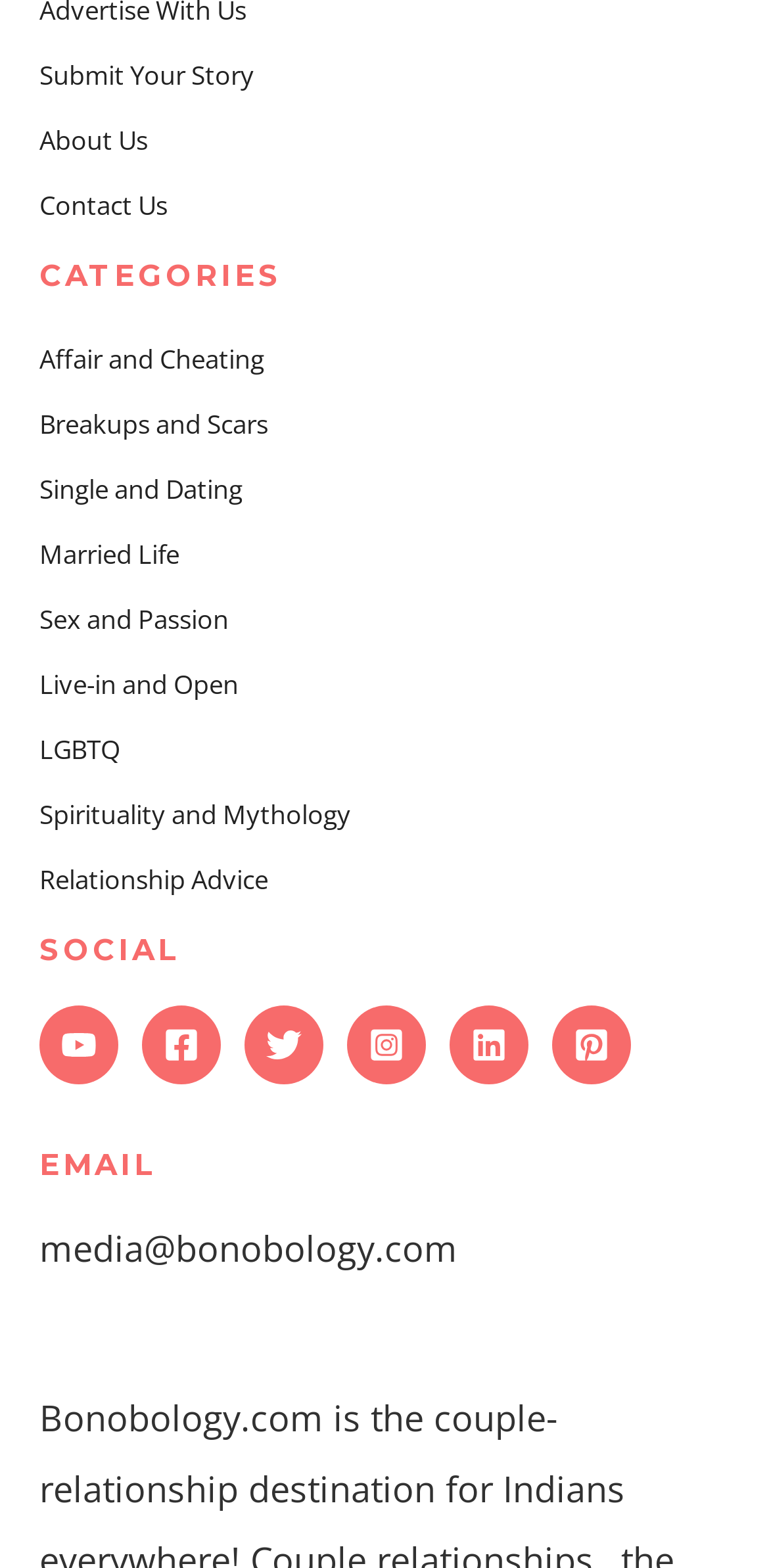Specify the bounding box coordinates for the region that must be clicked to perform the given instruction: "Email media".

[0.051, 0.781, 0.595, 0.811]